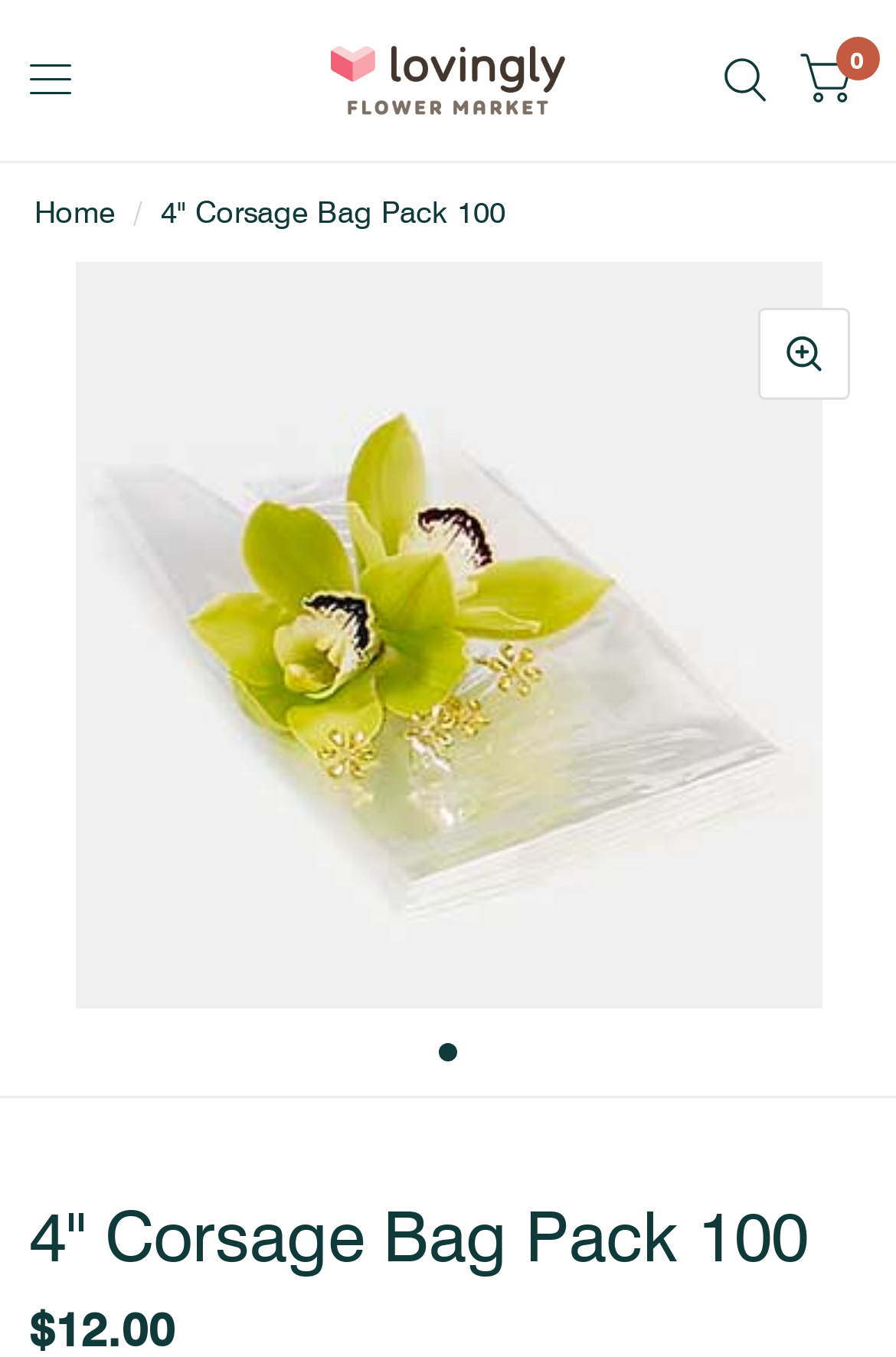Provide the bounding box coordinates of the HTML element this sentence describes: "Product recall". The bounding box coordinates consist of four float numbers between 0 and 1, i.e., [left, top, right, bottom].

None